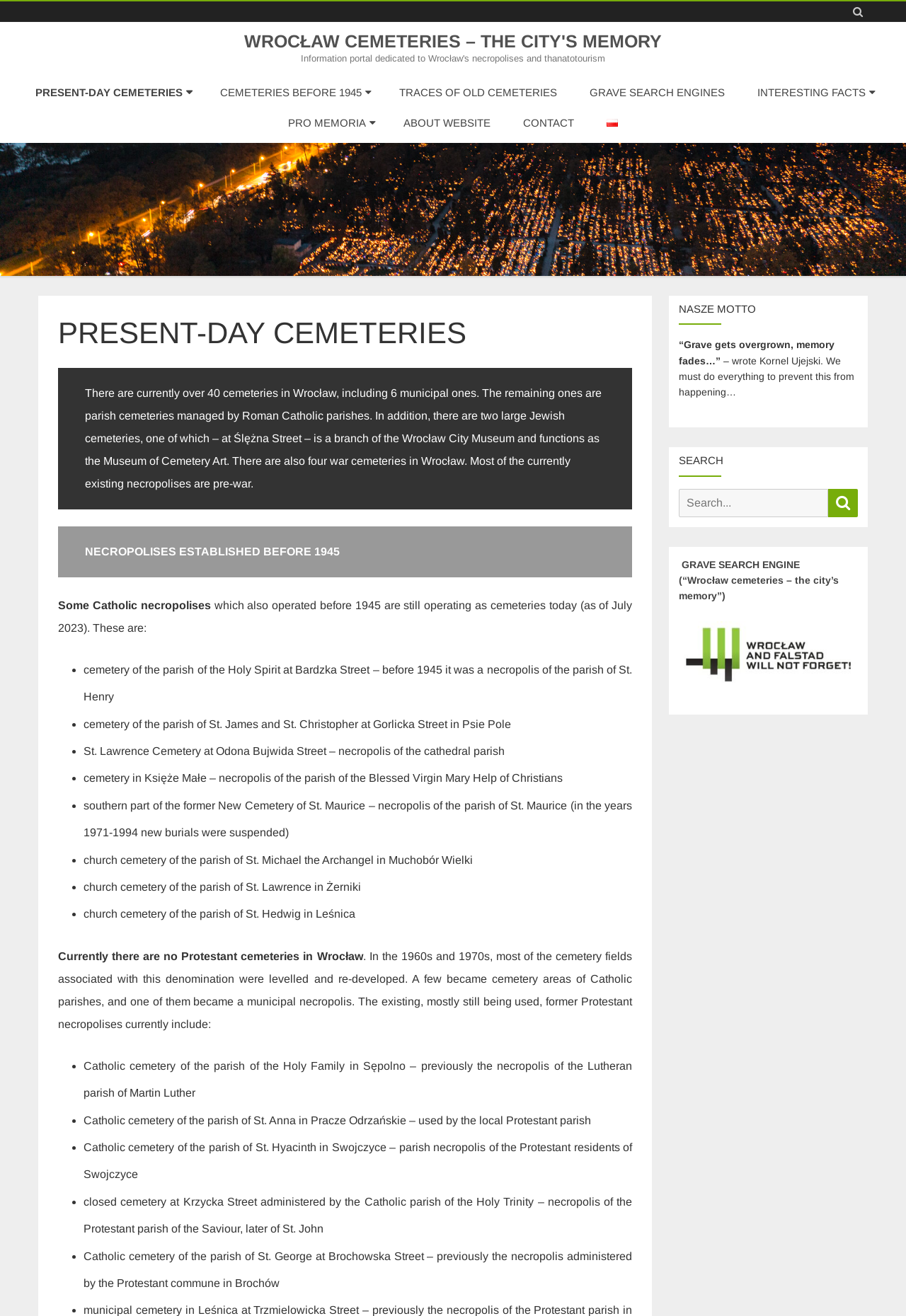Locate the bounding box coordinates of the UI element described by: "TRACES OF OLD CEMETERIES". Provide the coordinates as four float numbers between 0 and 1, formatted as [left, top, right, bottom].

[0.424, 0.059, 0.631, 0.082]